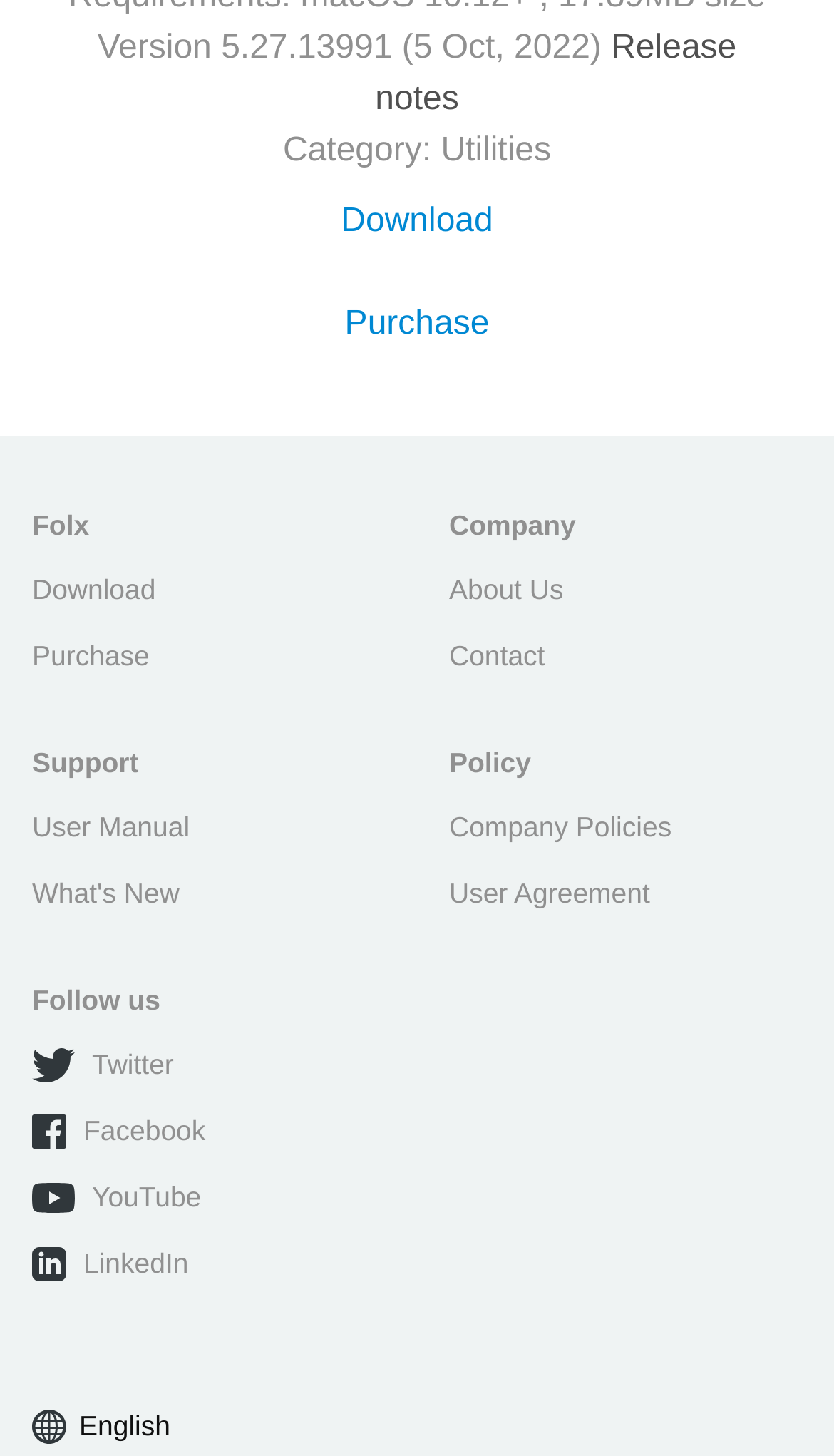What are the options to get the software?
Answer the question with a single word or phrase derived from the image.

Download or Purchase